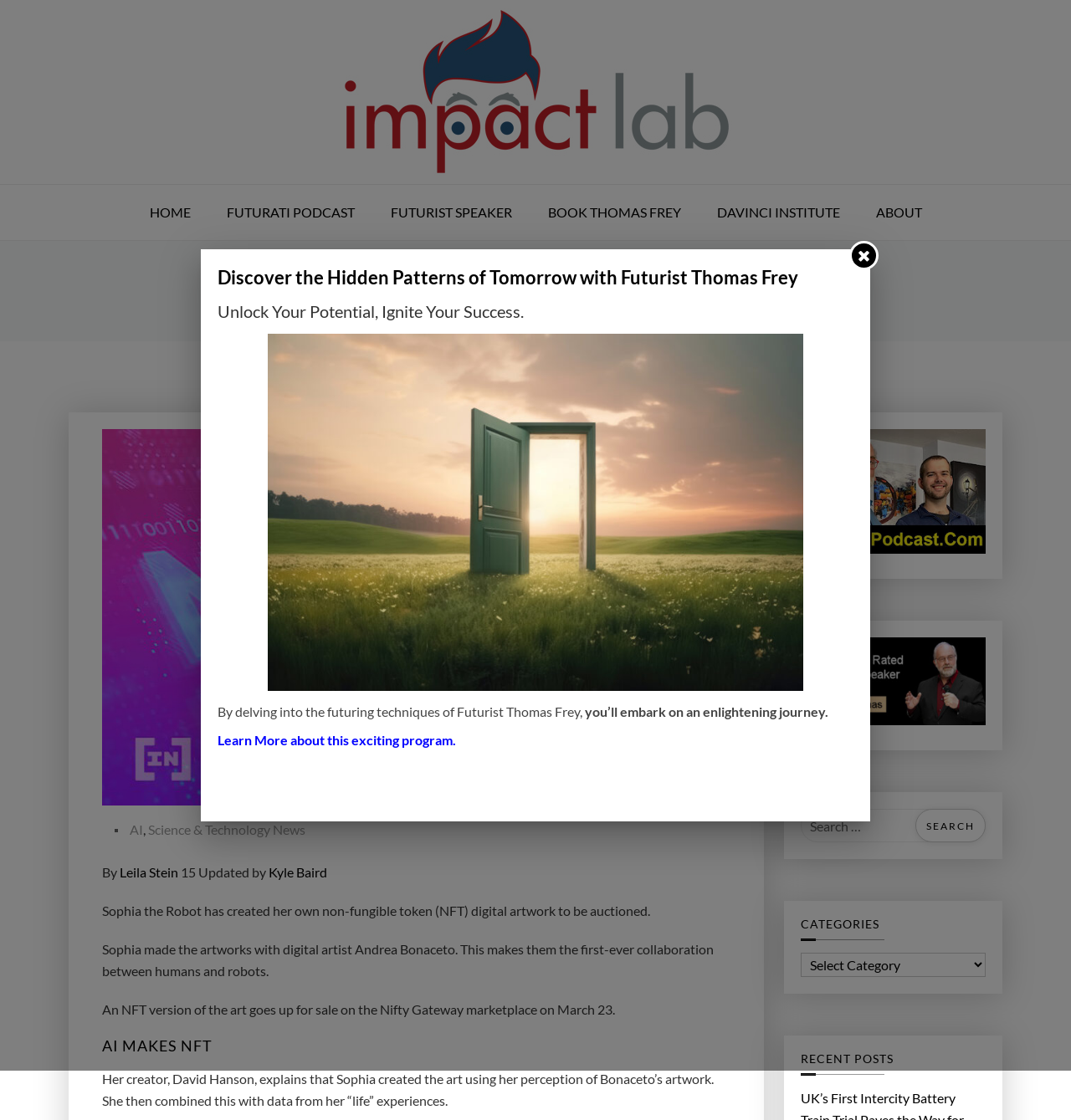Please identify the bounding box coordinates of the element on the webpage that should be clicked to follow this instruction: "Search for something". The bounding box coordinates should be given as four float numbers between 0 and 1, formatted as [left, top, right, bottom].

[0.748, 0.722, 0.92, 0.752]